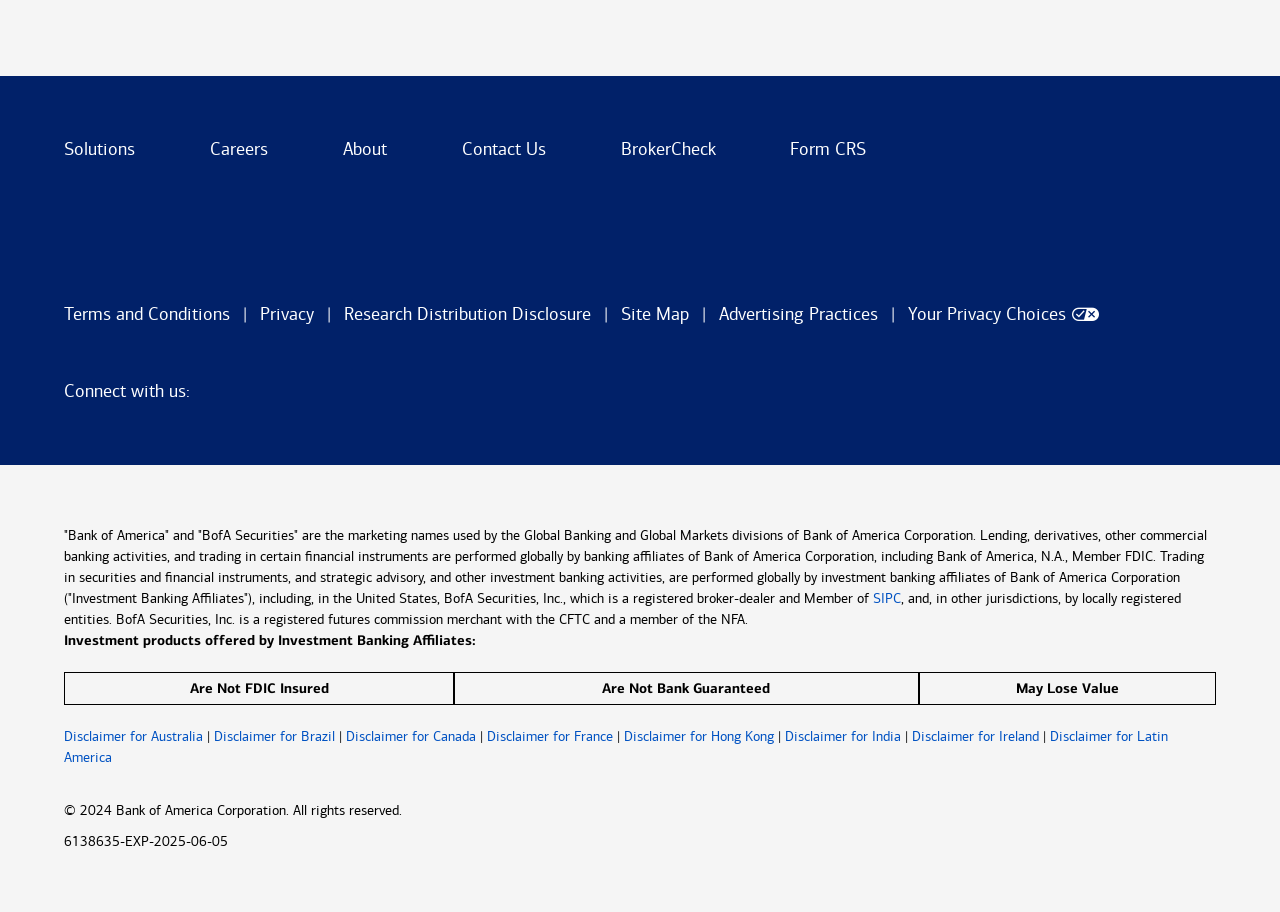Provide your answer in one word or a succinct phrase for the question: 
How many links are in the footer section?

14